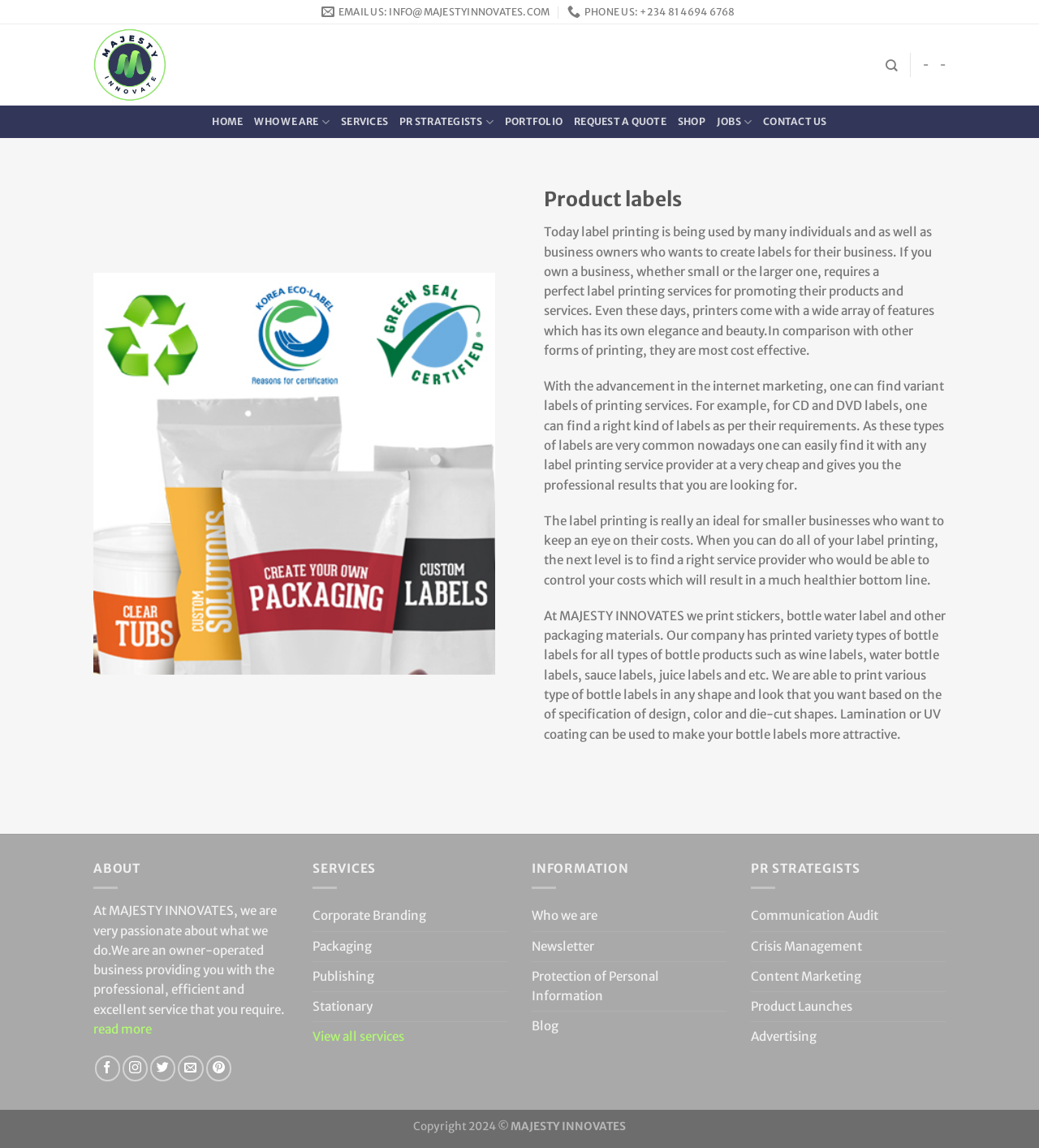Determine the bounding box coordinates of the clickable region to follow the instruction: "Click on the 'HOME' link".

[0.204, 0.094, 0.234, 0.119]